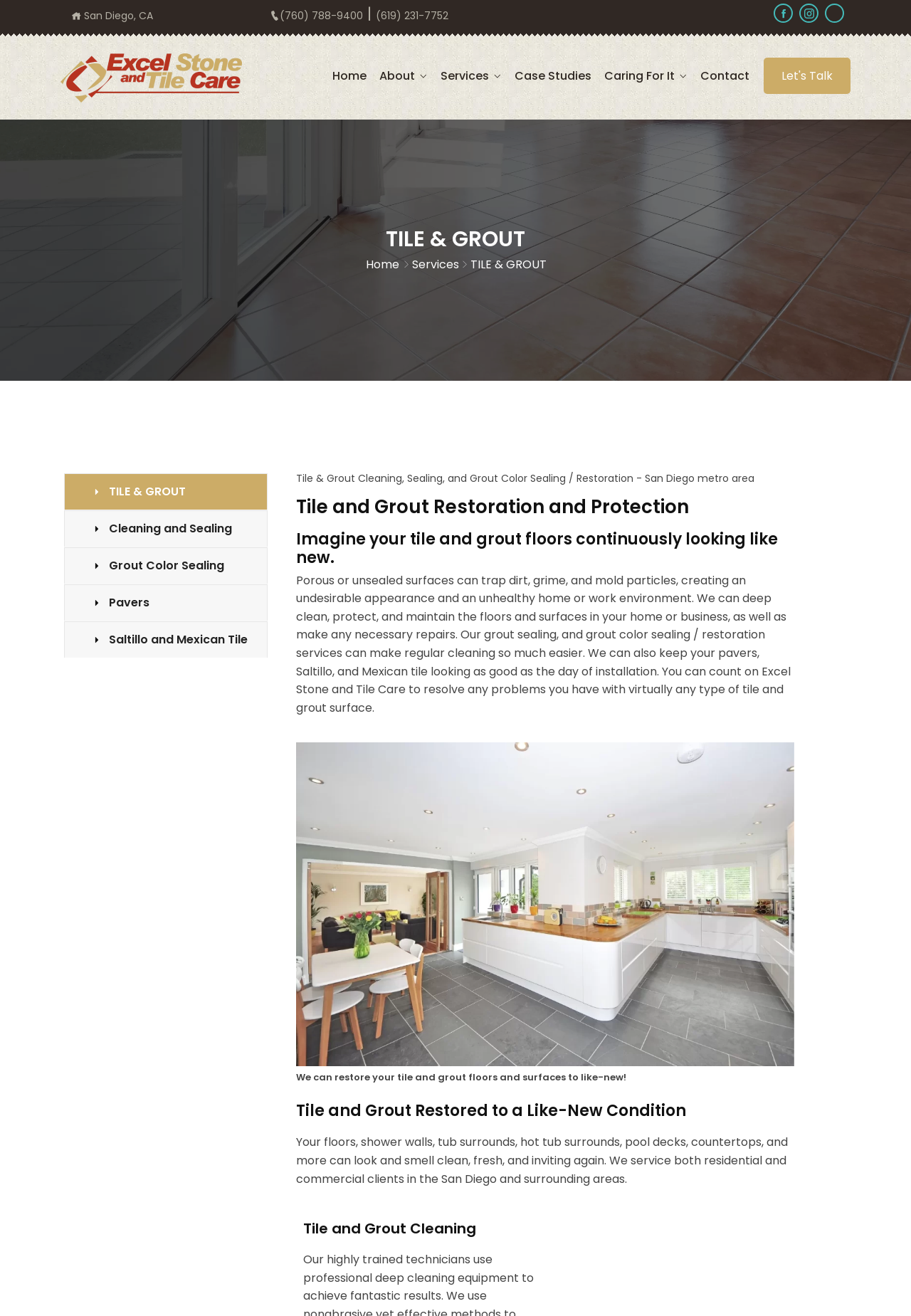Summarize the contents and layout of the webpage in detail.

This webpage is about Excel Stone and Tile Care, a company that provides tile and grout cleaning, sealing, and restoration services in the San Diego area. At the top of the page, there is a header section with the company's name and contact information, including two phone numbers and social media links. Below the header, there is a navigation menu with links to different sections of the website, such as "Home", "About", "Services", and "Contact".

The main content of the page is divided into several sections. The first section has a heading that reads "TILE & GROUT" and features a list of links to different services, including tile and grout cleaning, sealing, and grout color sealing. Below this section, there is a heading that reads "Tile & Grout Cleaning, Sealing, and Grout Color Sealing / Restoration - San Diego metro area" and a paragraph of text that describes the importance of cleaning and protecting tile and grout surfaces.

The next section features a heading that reads "Tile and Grout Restoration and Protection" and a paragraph of text that describes the company's services and benefits. This is followed by a section with a heading that reads "Imagine your tile and grout floors continuously looking like new" and a paragraph of text that describes the benefits of the company's services.

Below this section, there is an image with a caption that reads "We can restore your tile and grout floors and surfaces to like-new!" The image is accompanied by a paragraph of text that describes the company's restoration services. The final section of the page has a heading that reads "Tile and Grout Cleaning" and appears to be a summary of the company's cleaning services.

Throughout the page, there are several calls to action, including a "Let's Talk" button and a phone number to request a free quote. Overall, the webpage is designed to promote Excel Stone and Tile Care's services and encourage visitors to contact the company for more information.